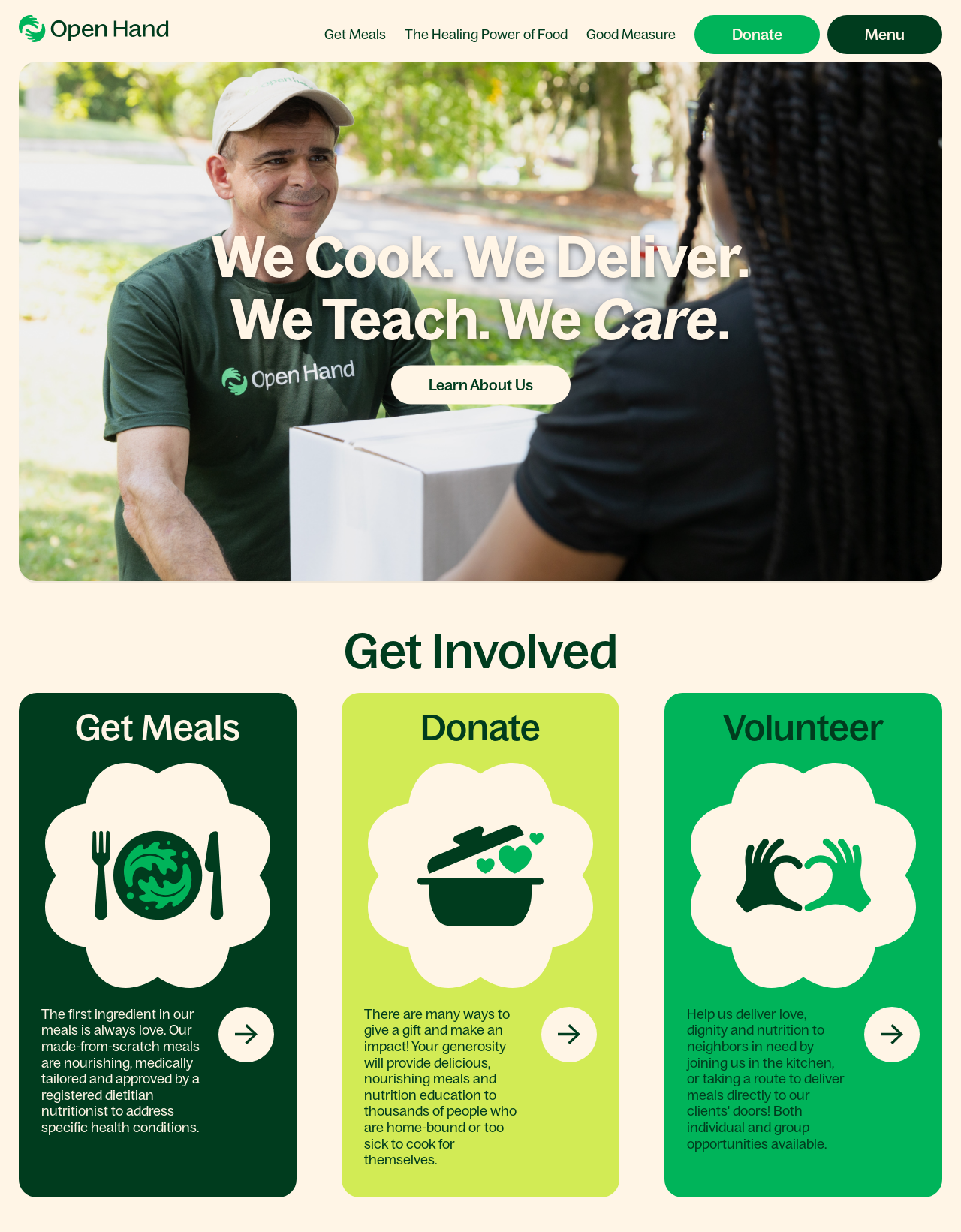Locate the bounding box coordinates of the item that should be clicked to fulfill the instruction: "Open the menu".

[0.861, 0.012, 0.98, 0.044]